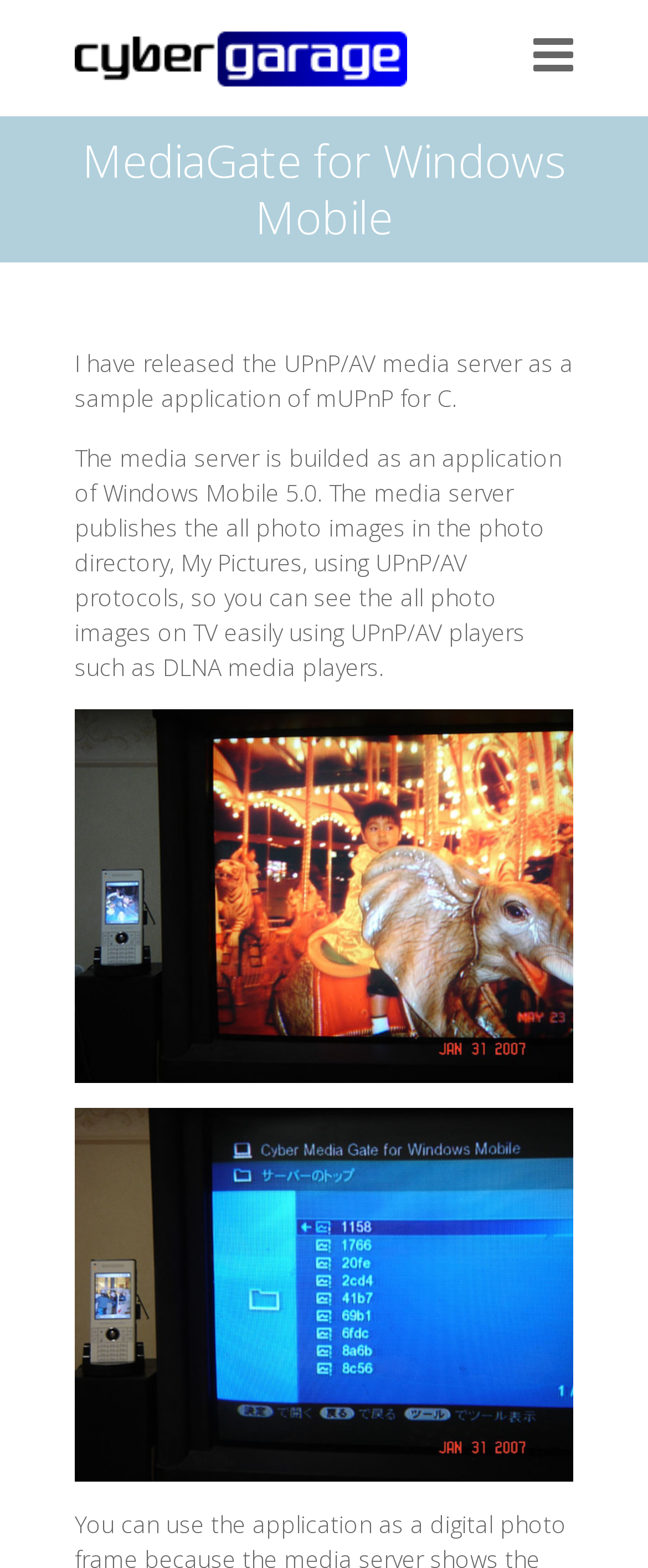What is the title or heading displayed on the webpage?

MediaGate for Windows Mobile